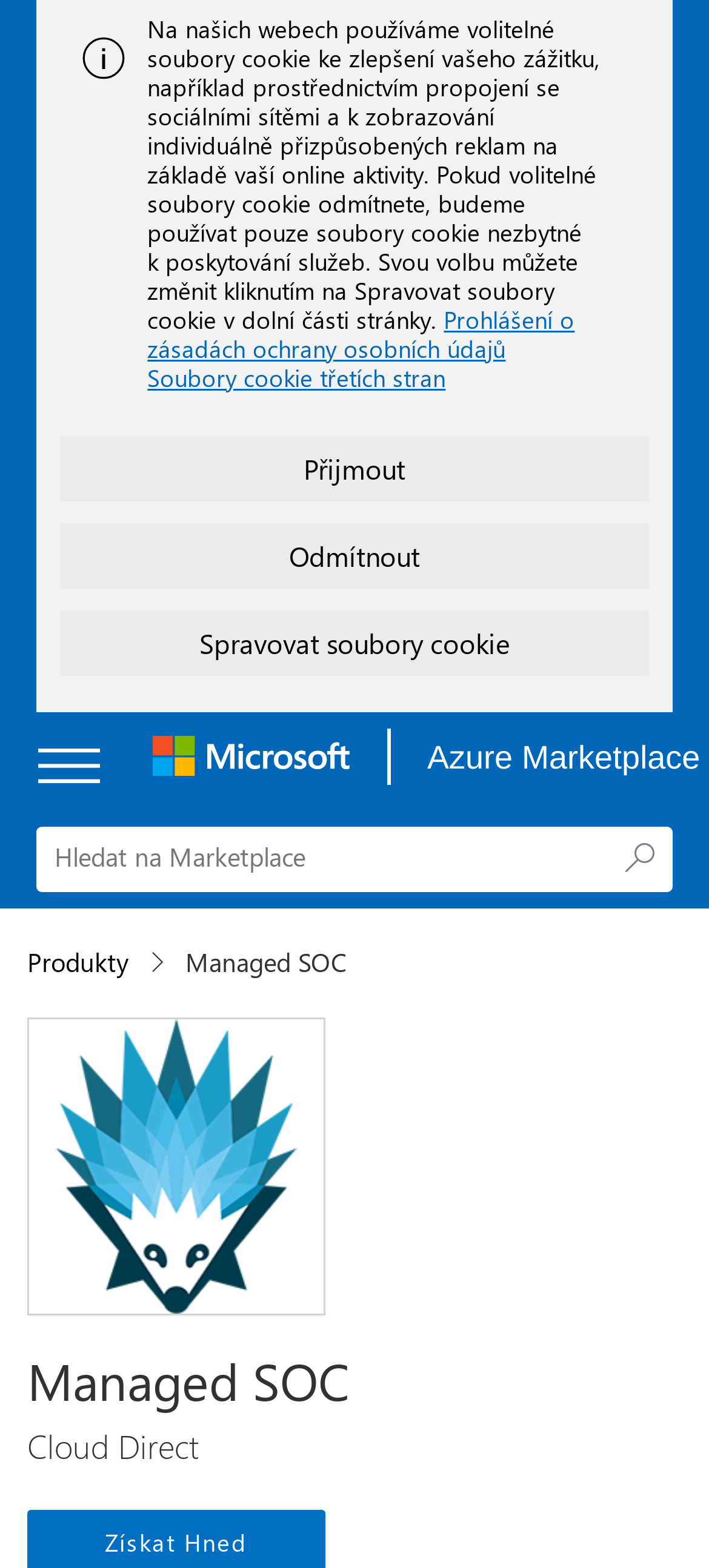Respond with a single word or short phrase to the following question: 
What is the name of the product being showcased?

Managed SOC Cloud Direct